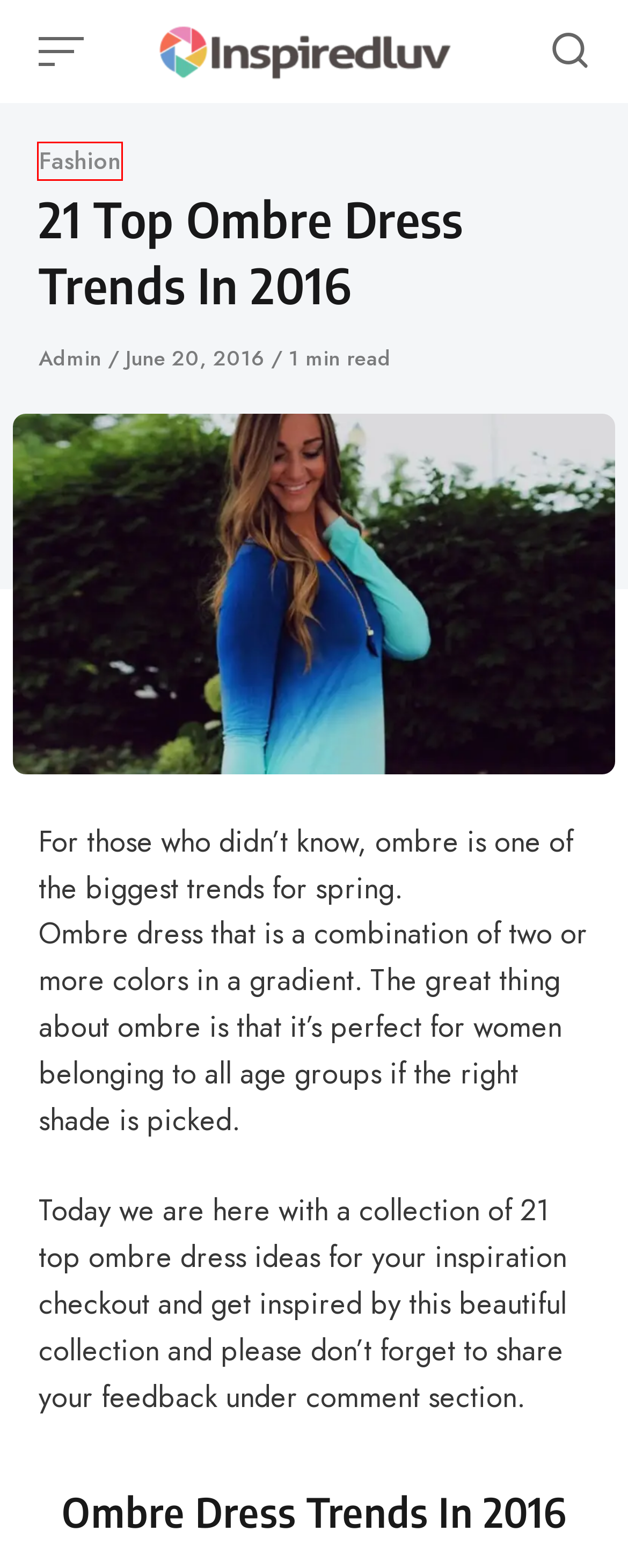You have a screenshot of a webpage with a red rectangle bounding box around a UI element. Choose the best description that matches the new page after clicking the element within the bounding box. The candidate descriptions are:
A. Admin • Inspired Luv
B. 33 Best Romper Ideas For Summer Fashion • Inspired Luv
C. 31 Awesome Back To School Outfit Ideas • Inspired Luv
D. 25 Summer Polka Dot Outfits Ideas • Inspired Luv
E. Inspired Luv • Be Inspired
F. Top Benefits Of Buying Shoes Online • Inspired Luv
G. Contact Us • Inspired Luv
H. Fashion • Inspired Luv

H